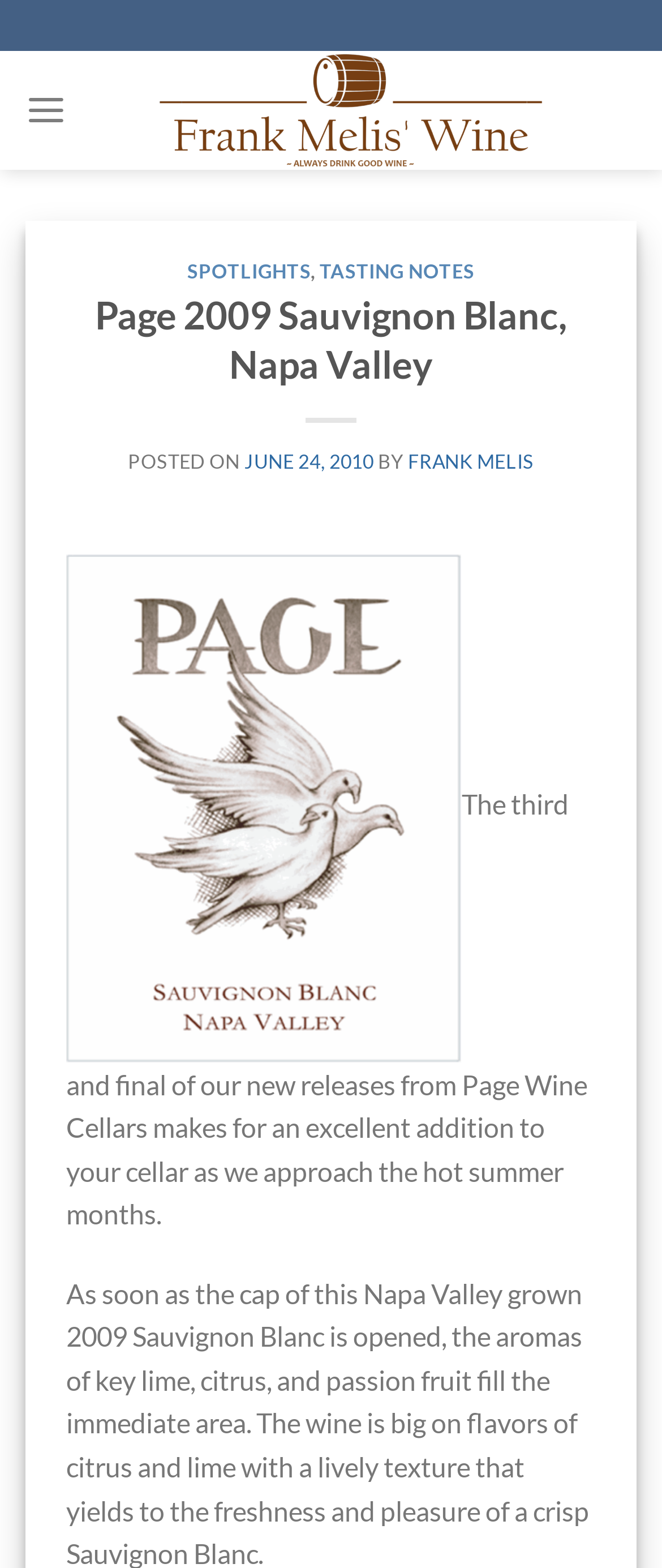Look at the image and answer the question in detail:
What is the type of wine?

The type of wine can be found in the heading 'Page 2009 Sauvignon Blanc, Napa Valley' which is located in the main content area of the webpage.